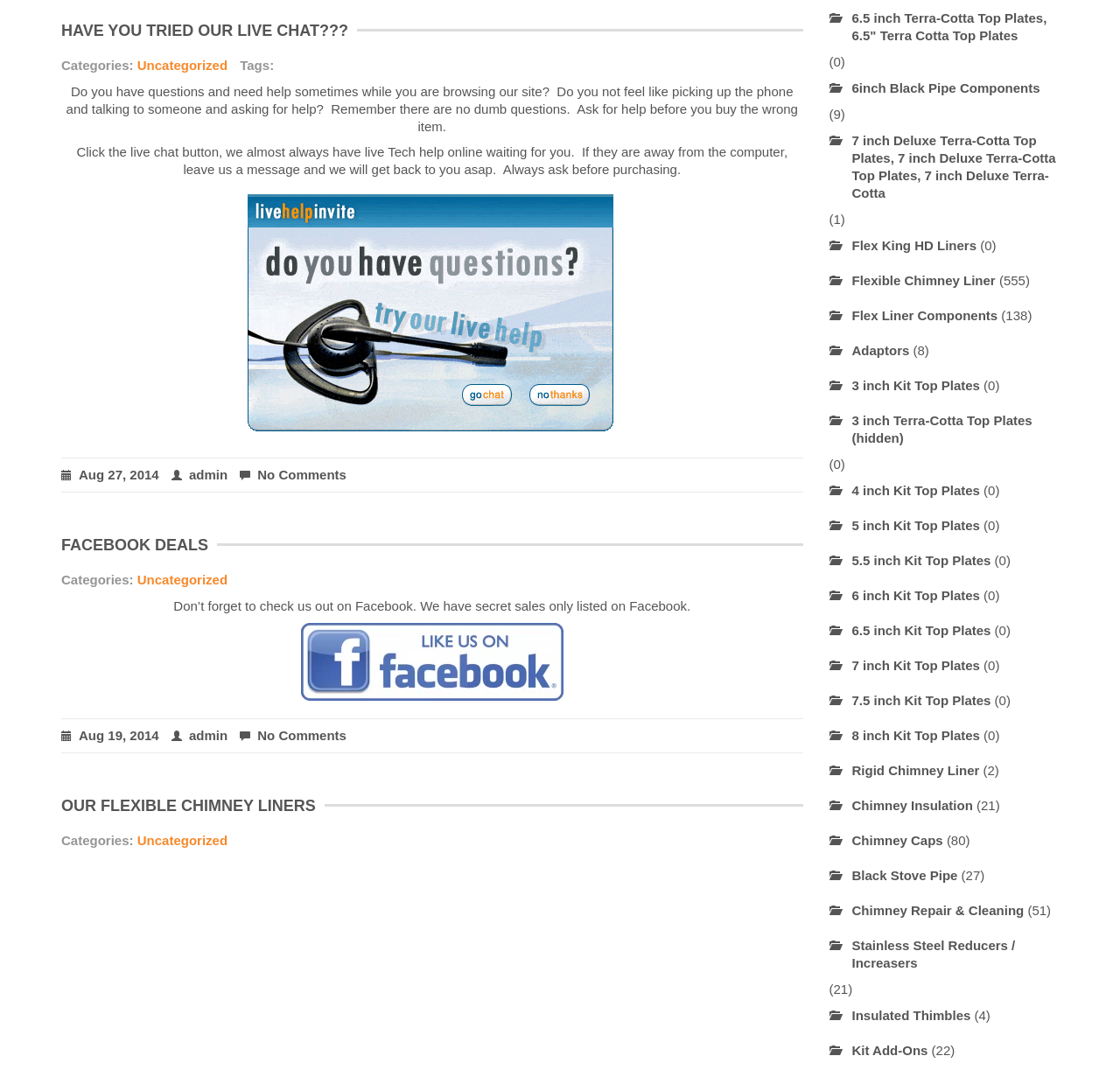Please identify the bounding box coordinates of where to click in order to follow the instruction: "Click on the 'OUR FLEXIBLE CHIMNEY LINERS' link".

[0.055, 0.735, 0.29, 0.752]